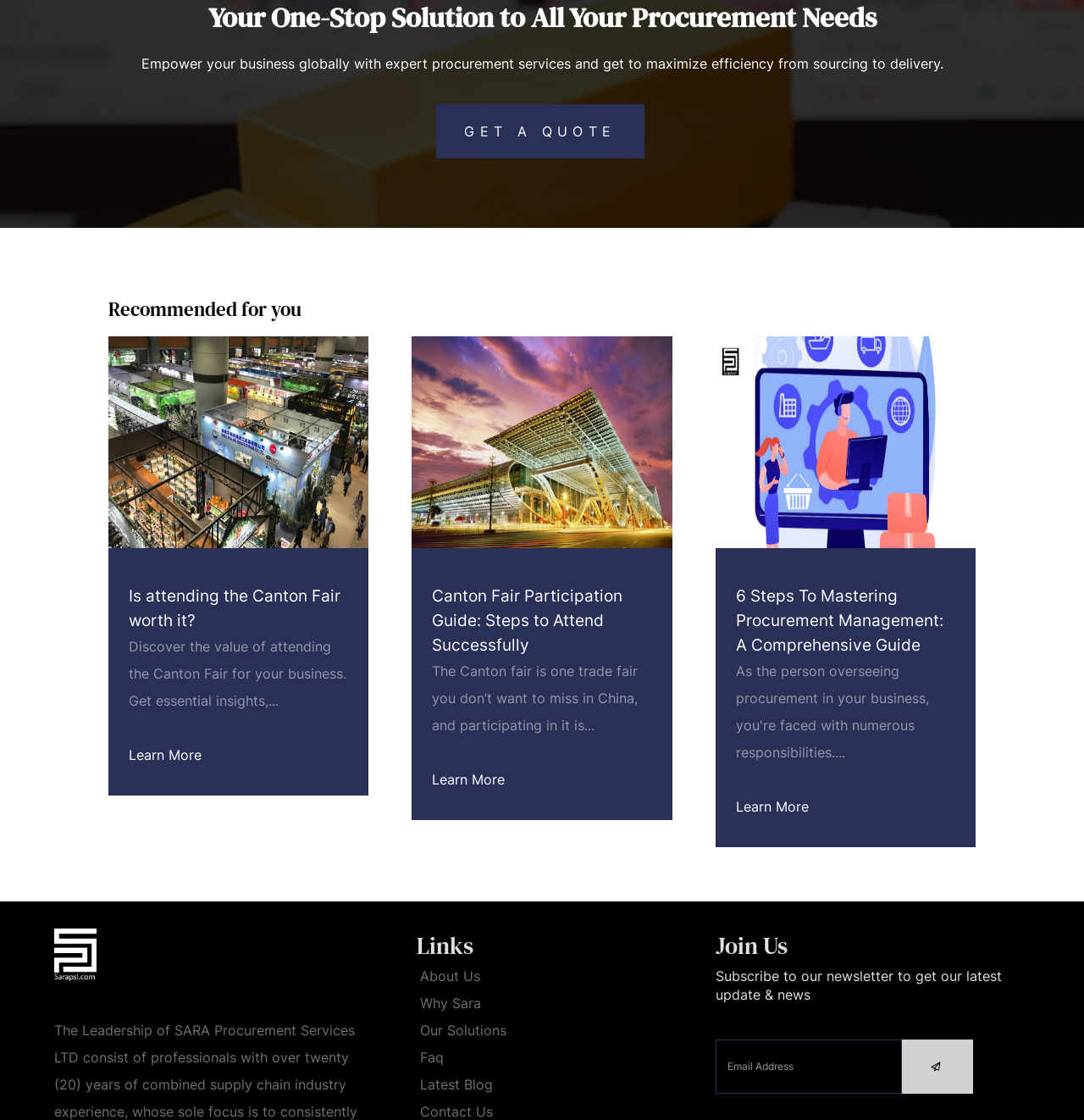Locate the bounding box coordinates of the area you need to click to fulfill this instruction: 'Get an astrology reading'. The coordinates must be in the form of four float numbers ranging from 0 to 1: [left, top, right, bottom].

None